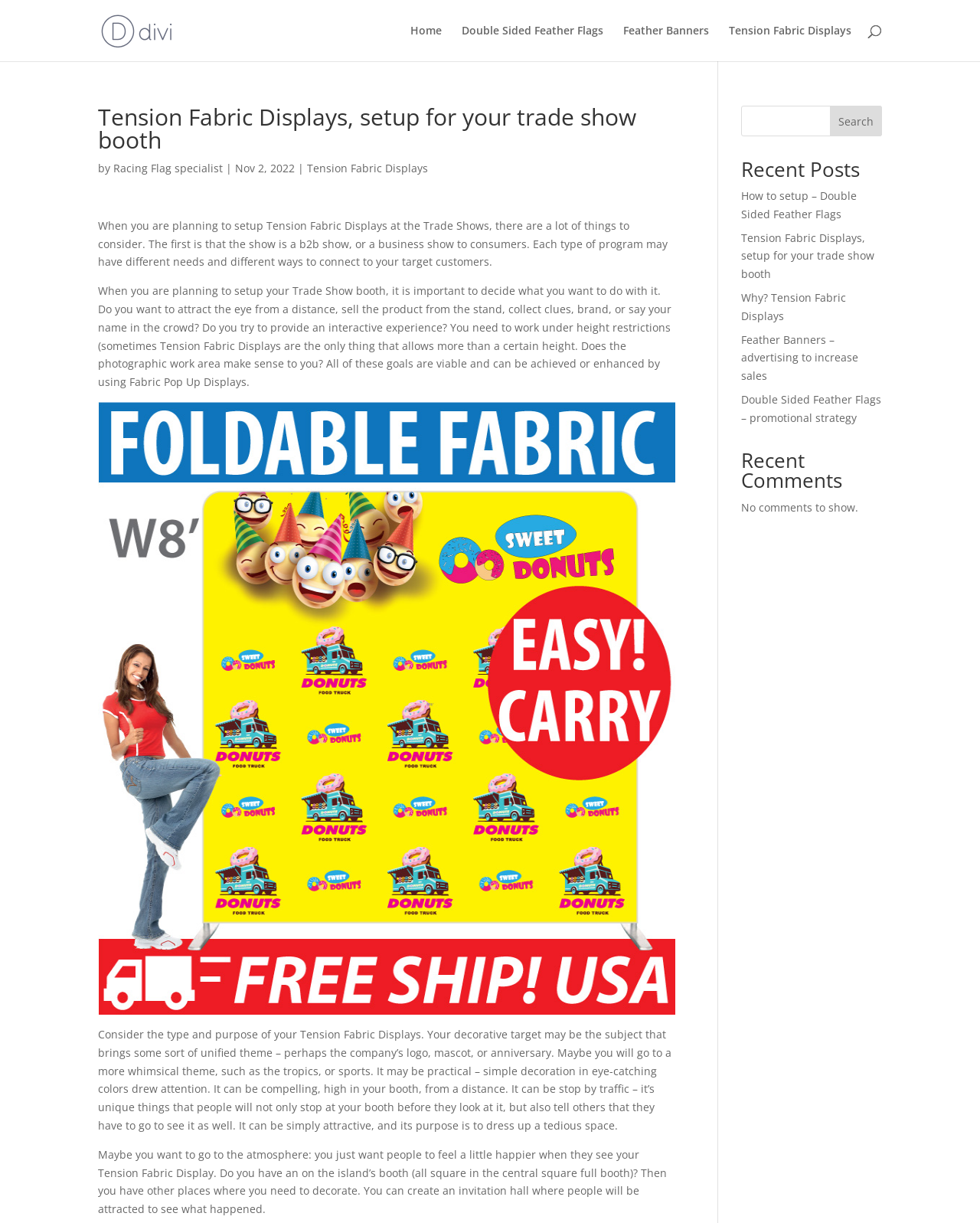Find the bounding box coordinates of the area that needs to be clicked in order to achieve the following instruction: "Read 'Tension Fabric Displays, setup for your trade show booth'". The coordinates should be specified as four float numbers between 0 and 1, i.e., [left, top, right, bottom].

[0.1, 0.086, 0.689, 0.13]